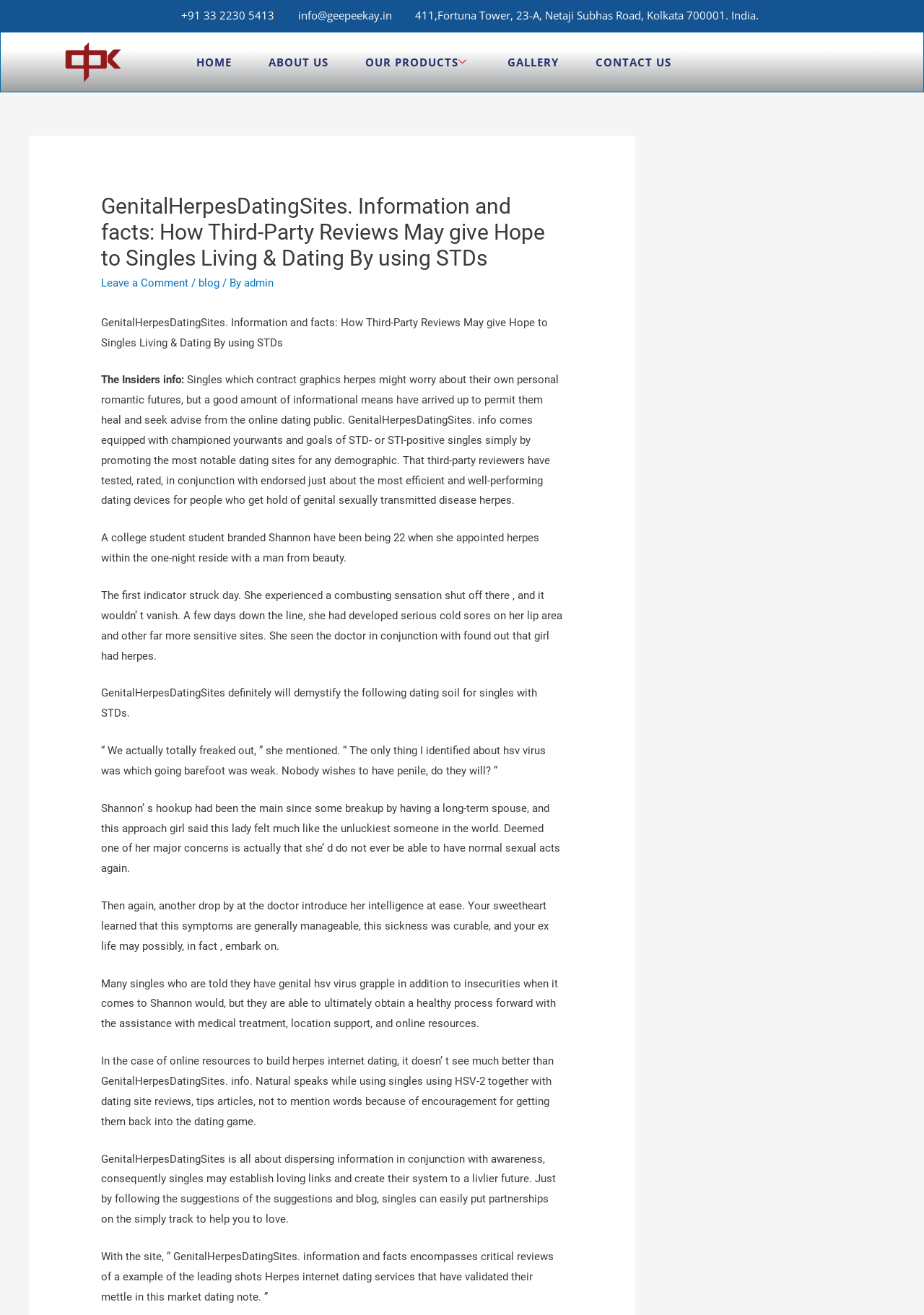Please identify the bounding box coordinates of the clickable element to fulfill the following instruction: "Click the 'Free Trial' button". The coordinates should be four float numbers between 0 and 1, i.e., [left, top, right, bottom].

None